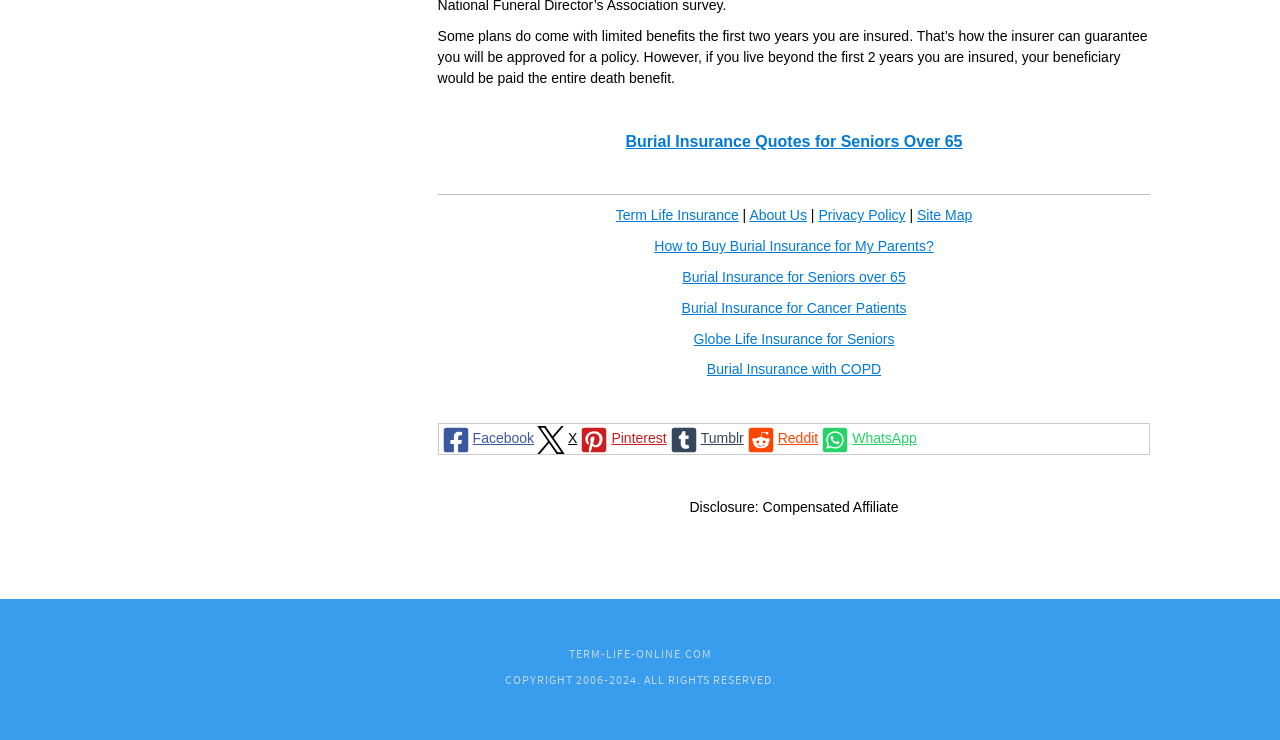What type of insurance is mentioned in the first link?
From the details in the image, answer the question comprehensively.

The first link on the webpage is 'Burial Insurance Quotes for Seniors Over 65', which suggests that the type of insurance being referred to is burial insurance.